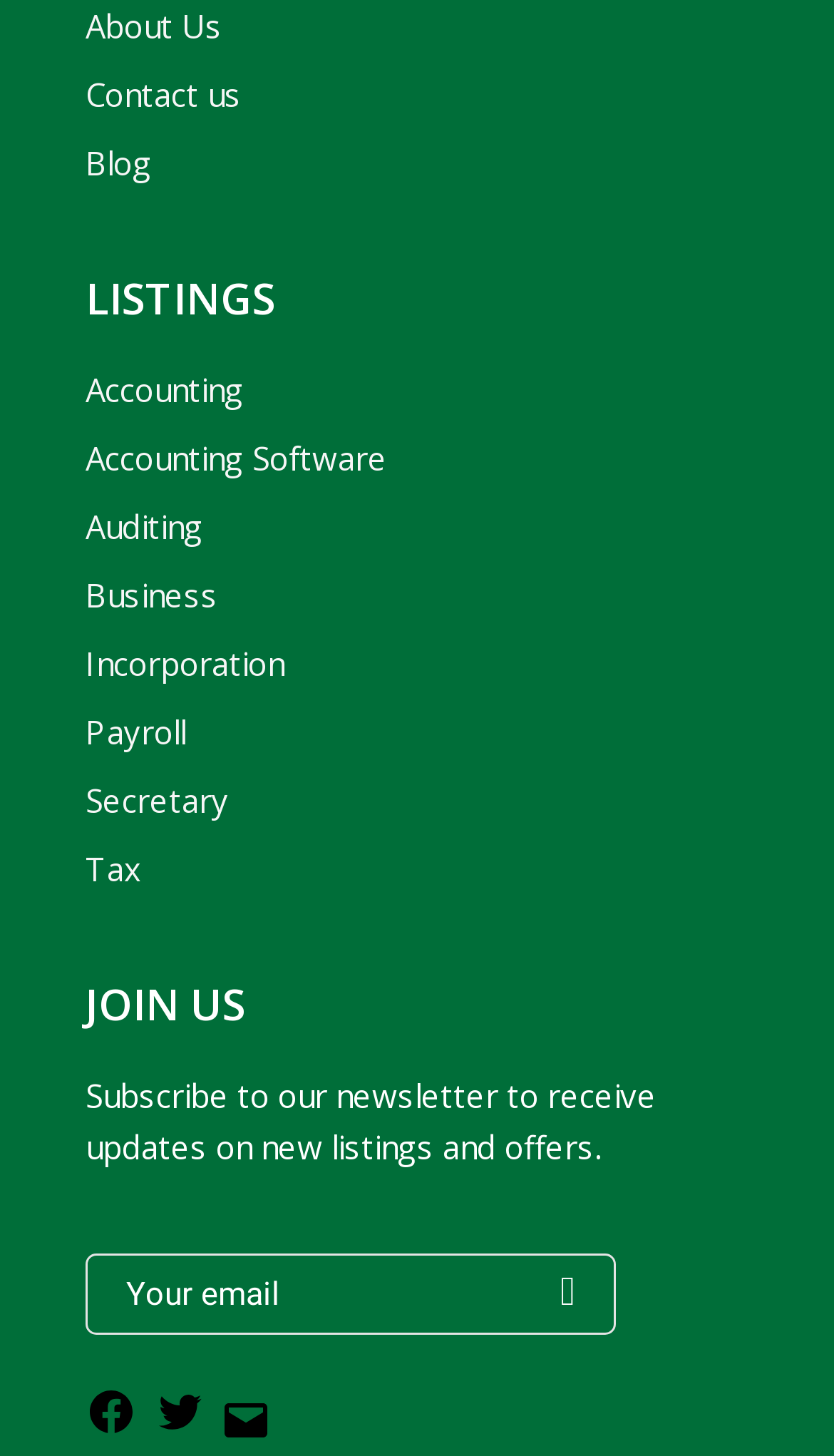Please provide a one-word or short phrase answer to the question:
What is the last link on the webpage?

Mail